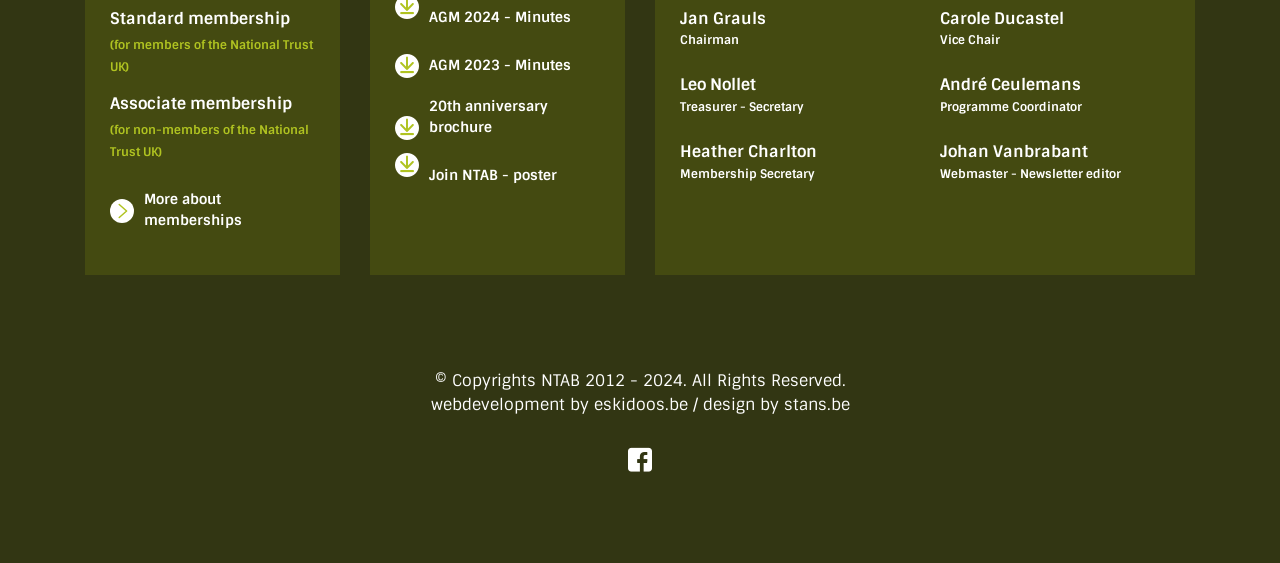Identify the bounding box for the element characterized by the following description: "20th anniversary brochure".

[0.309, 0.152, 0.469, 0.262]